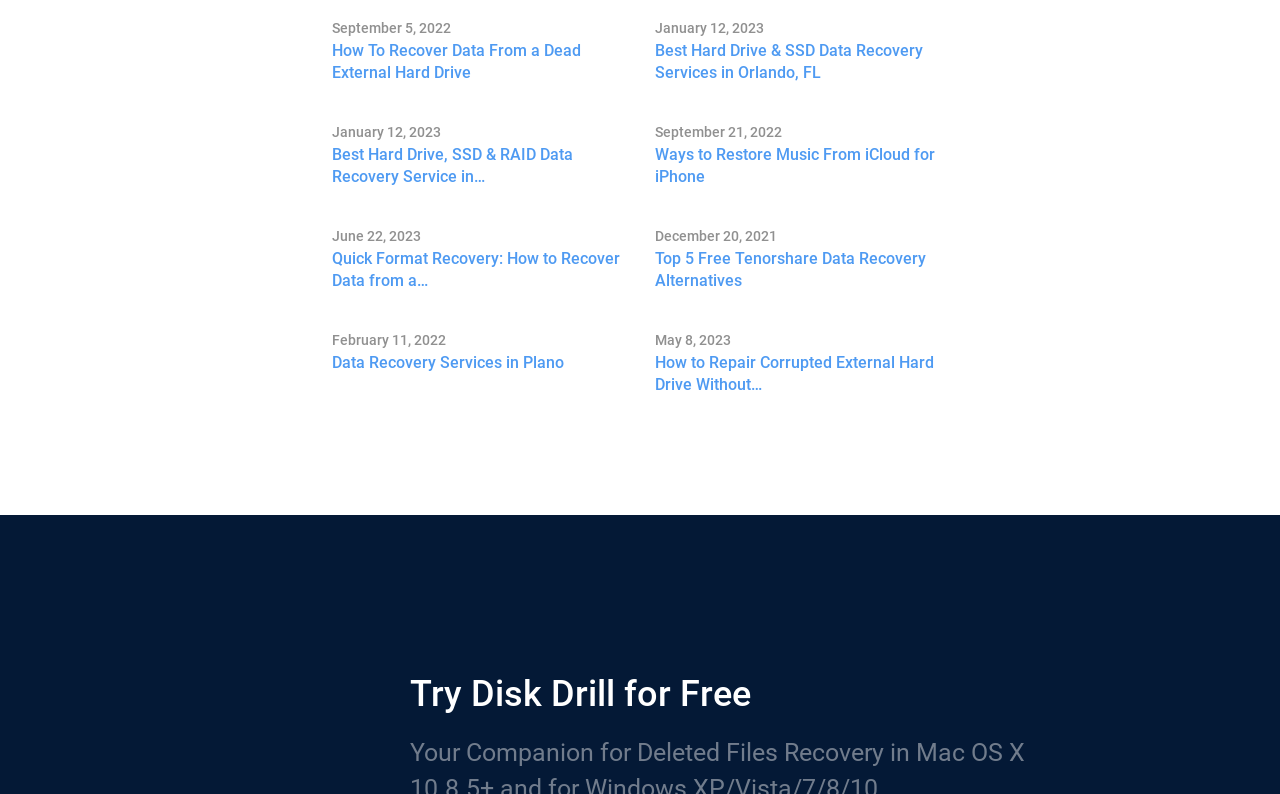Kindly determine the bounding box coordinates of the area that needs to be clicked to fulfill this instruction: "Click on 'How To Recover Data From a Dead External Hard Drive'".

[0.259, 0.05, 0.488, 0.106]